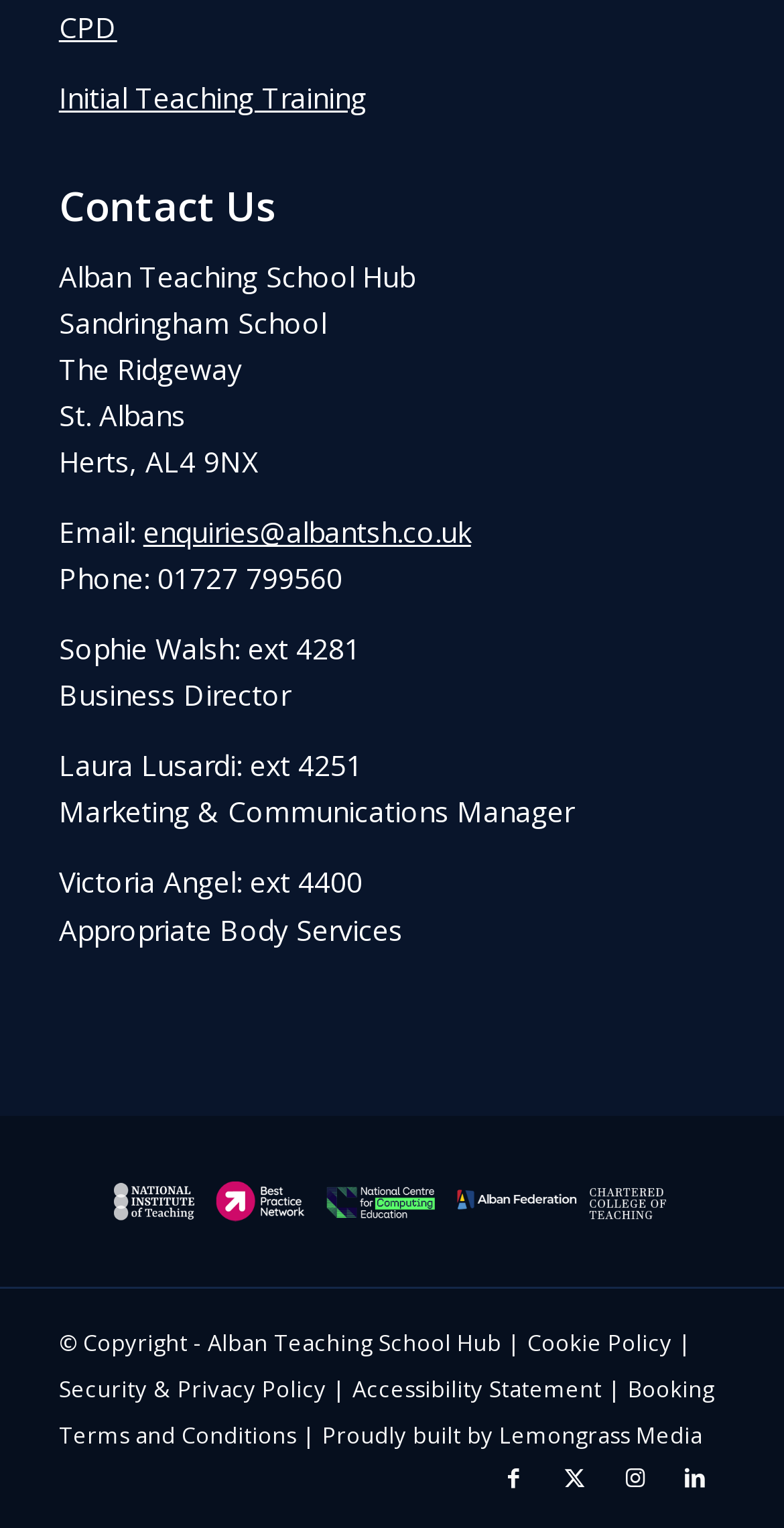How many social media links are there at the bottom of the page?
Please look at the screenshot and answer using one word or phrase.

4